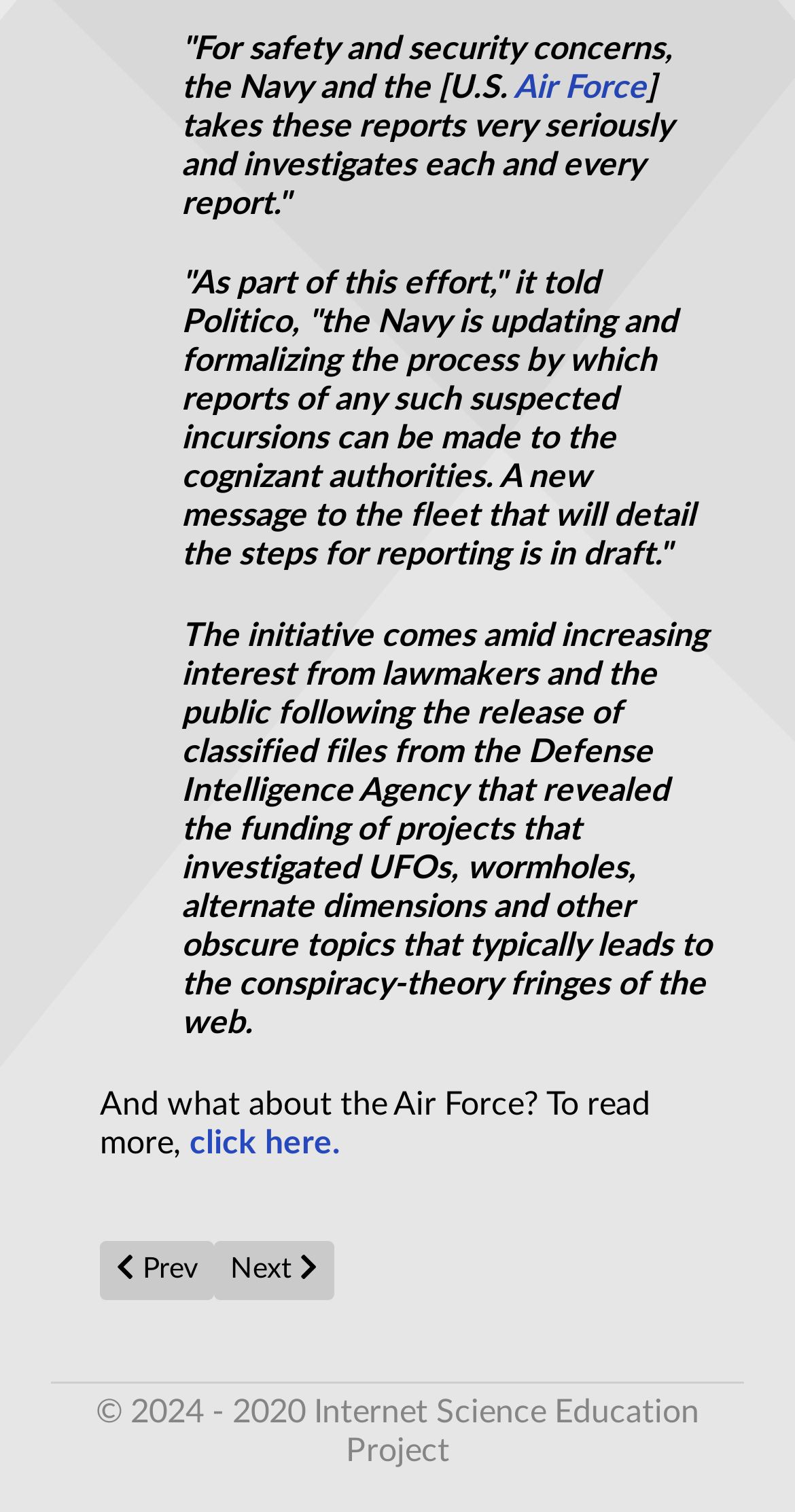What is being updated by the Navy?
Based on the screenshot, provide your answer in one word or phrase.

Process for reporting